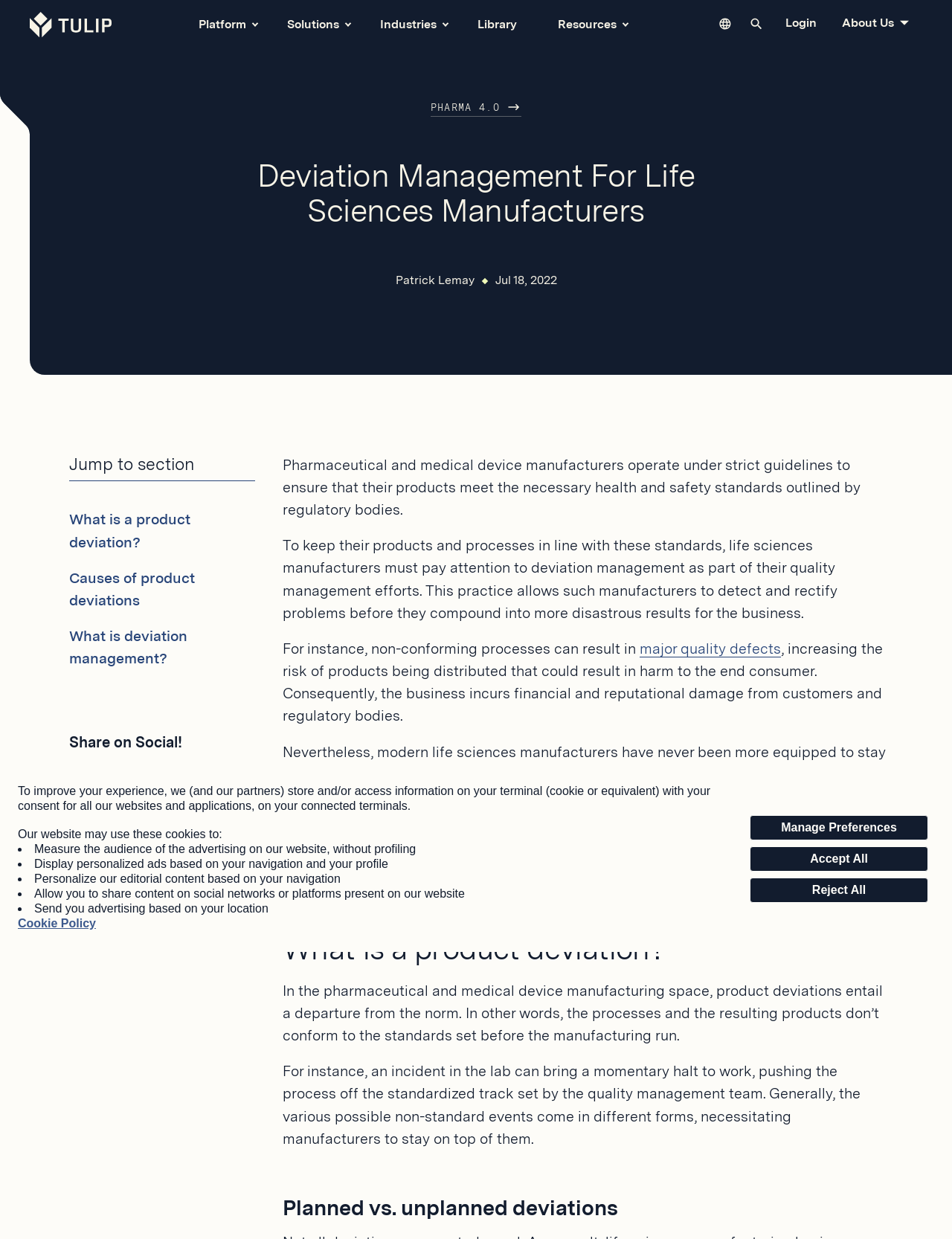What is a product deviation in manufacturing?
Provide an in-depth answer to the question, covering all aspects.

According to the webpage, a product deviation in the pharmaceutical and medical device manufacturing space entails a departure from the norm, meaning the processes and resulting products don't conform to the standards set before the manufacturing run.